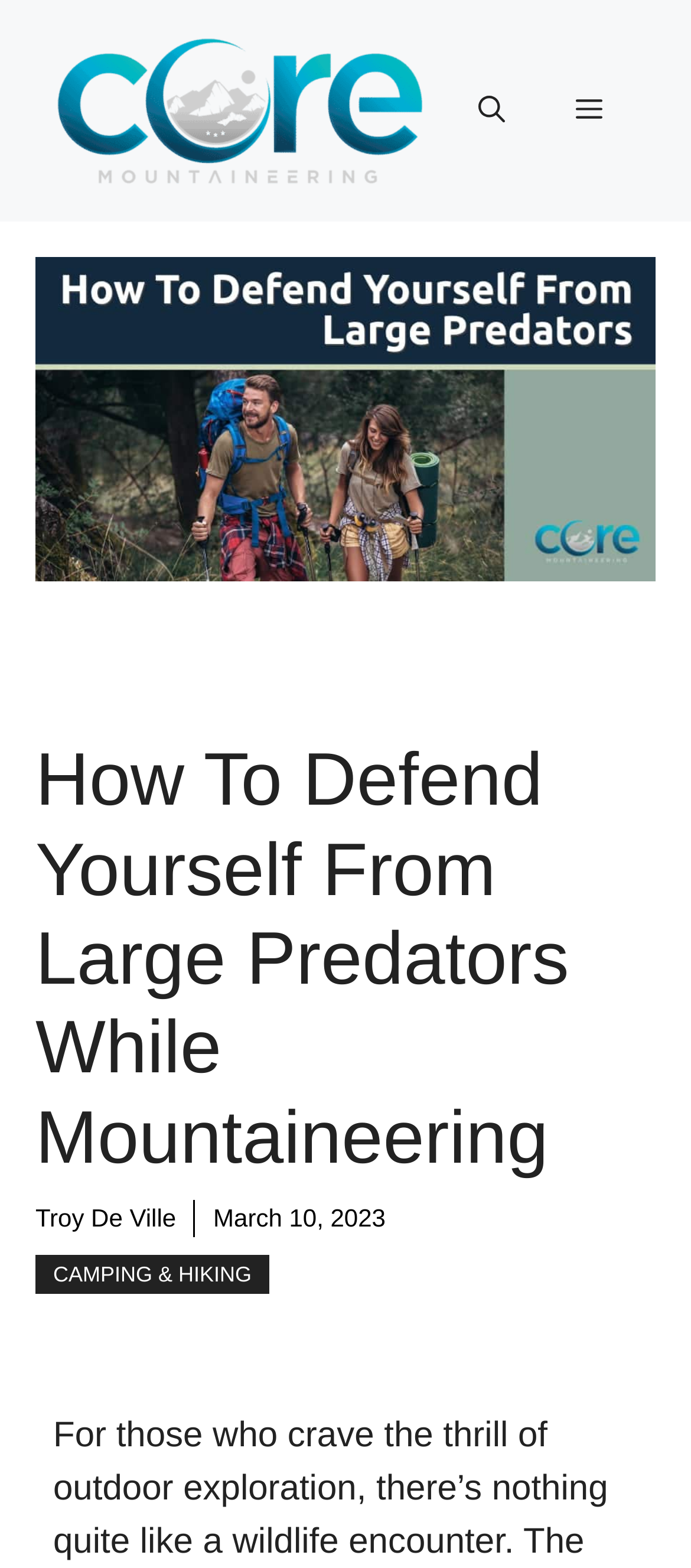Give a short answer to this question using one word or a phrase:
When was the article published?

March 10, 2023